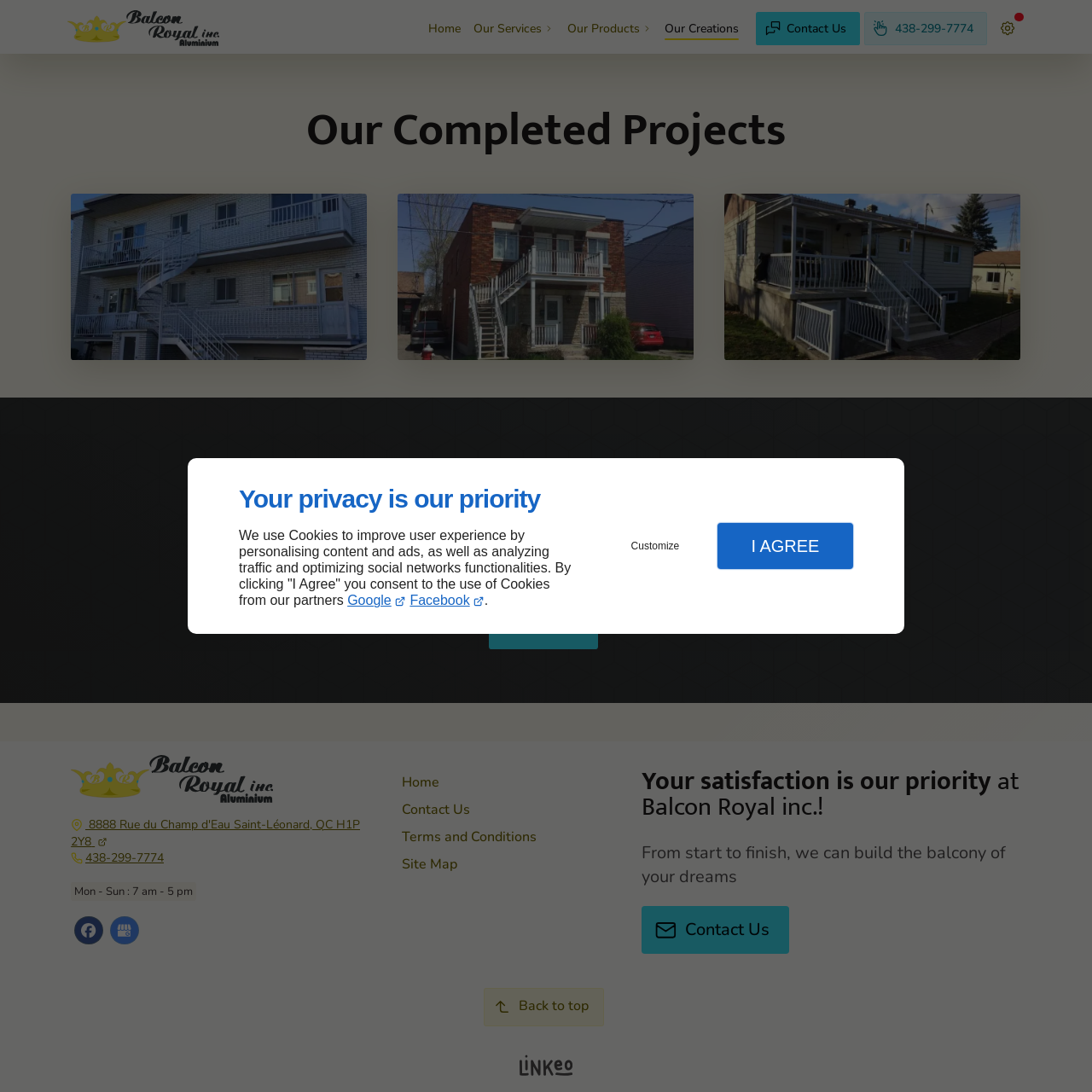In which cities does Balcon Royal Inc. operate?
Consider the details within the red bounding box and provide a thorough answer to the question.

The context of the image emphasizes the company's expertise in providing high-quality balcony solutions in specific cities, namely Montréal, Saint-Léonard, and Saint-Michel, indicating the company's operational areas.